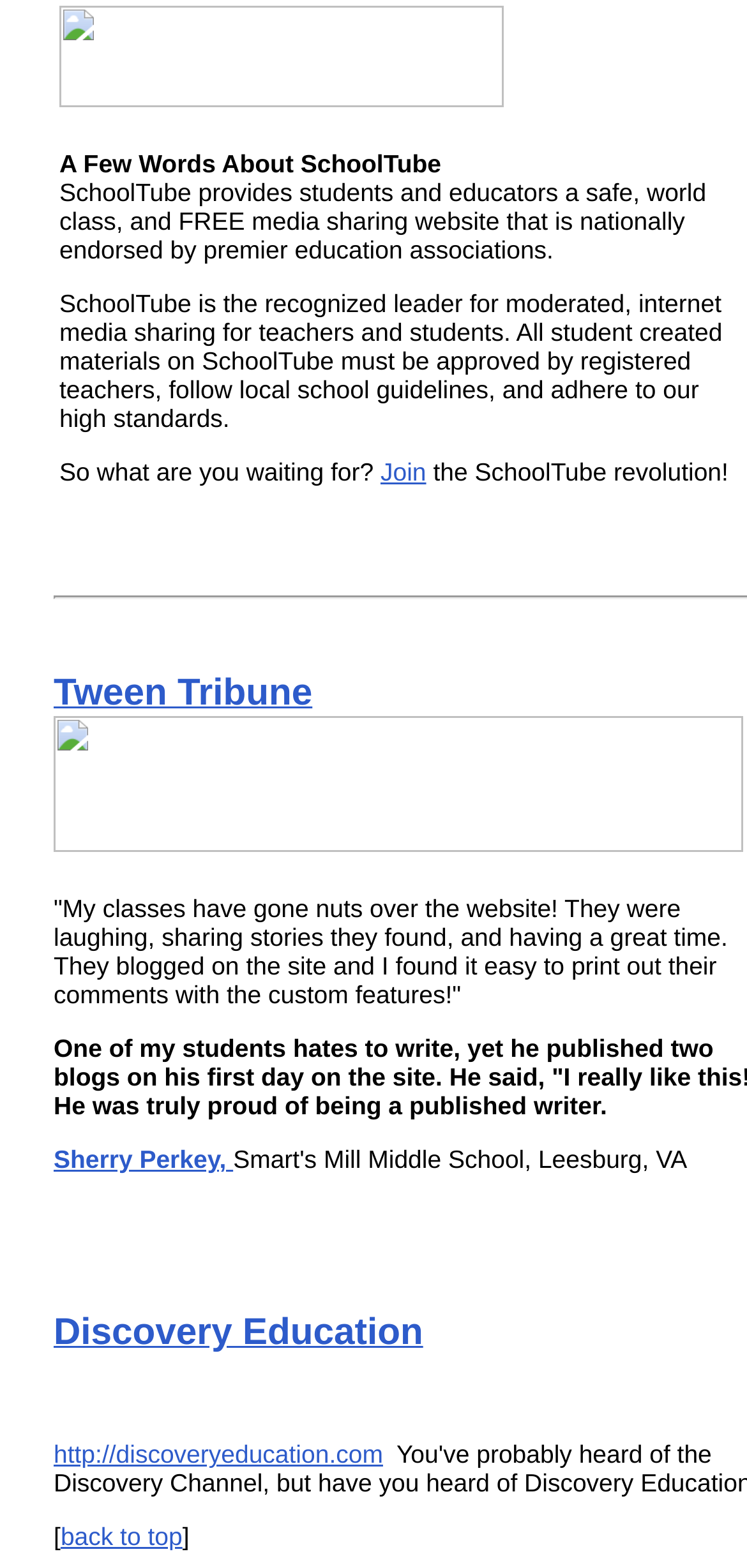What is Tween Tribune?
Examine the webpage screenshot and provide an in-depth answer to the question.

Based on the link elements, Tween Tribune appears to be a related website, with a link to 'Go to TweenTribune.com' and an image associated with it.